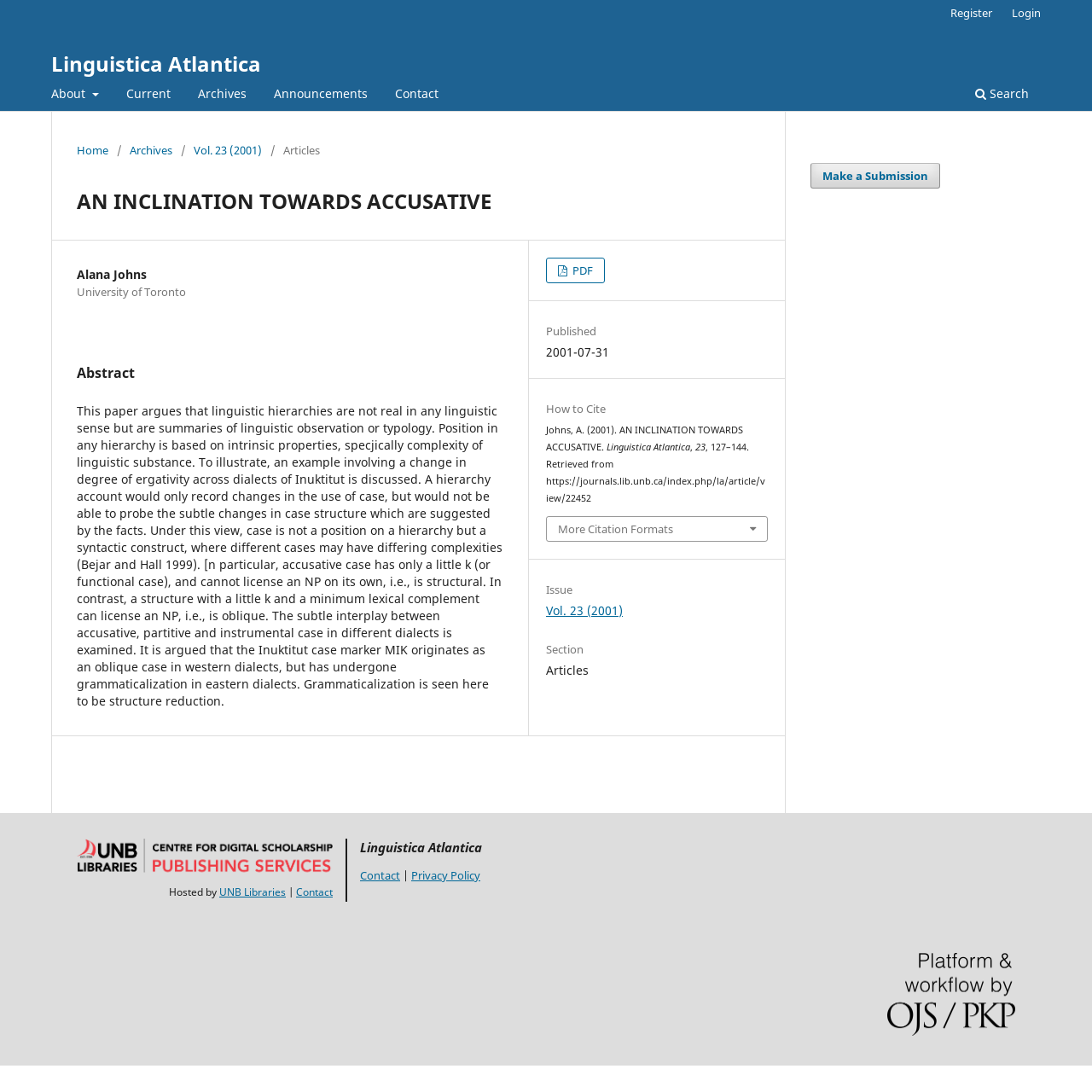Give a detailed account of the webpage.

This webpage is about an academic article titled "AN INCLINATION TOWARDS ACCUSATIVE" from Linguistica Atlantica. At the top, there is a navigation bar with links to "About", "Current", "Archives", "Announcements", "Contact", and "Search". Below the navigation bar, there is a main content area with a breadcrumb navigation showing the current location: "Home" > "Archives" > "Vol. 23 (2001)" > "Articles".

The article's title, "AN INCLINATION TOWARDS ACCUSATIVE", is displayed prominently, followed by the author's name, "Alana Johns", and their affiliation, "University of Toronto". The abstract of the article is provided, which discusses linguistic hierarchies and case structures in Inuktitut dialects.

To the right of the abstract, there are links to download the article in PDF format and to cite the article in various formats. Below the abstract, there is information about the article's publication, including the date, volume, and issue number.

On the right side of the page, there is a sidebar with a link to "Make a Submission". At the bottom of the page, there is a footer with links to "UNB Libraries", "Contact", "Privacy Policy", and more information about the publishing system.

There are several images on the page, including a logo and icons for PDF and citation formats. The overall layout is organized and easy to navigate, with clear headings and concise text.